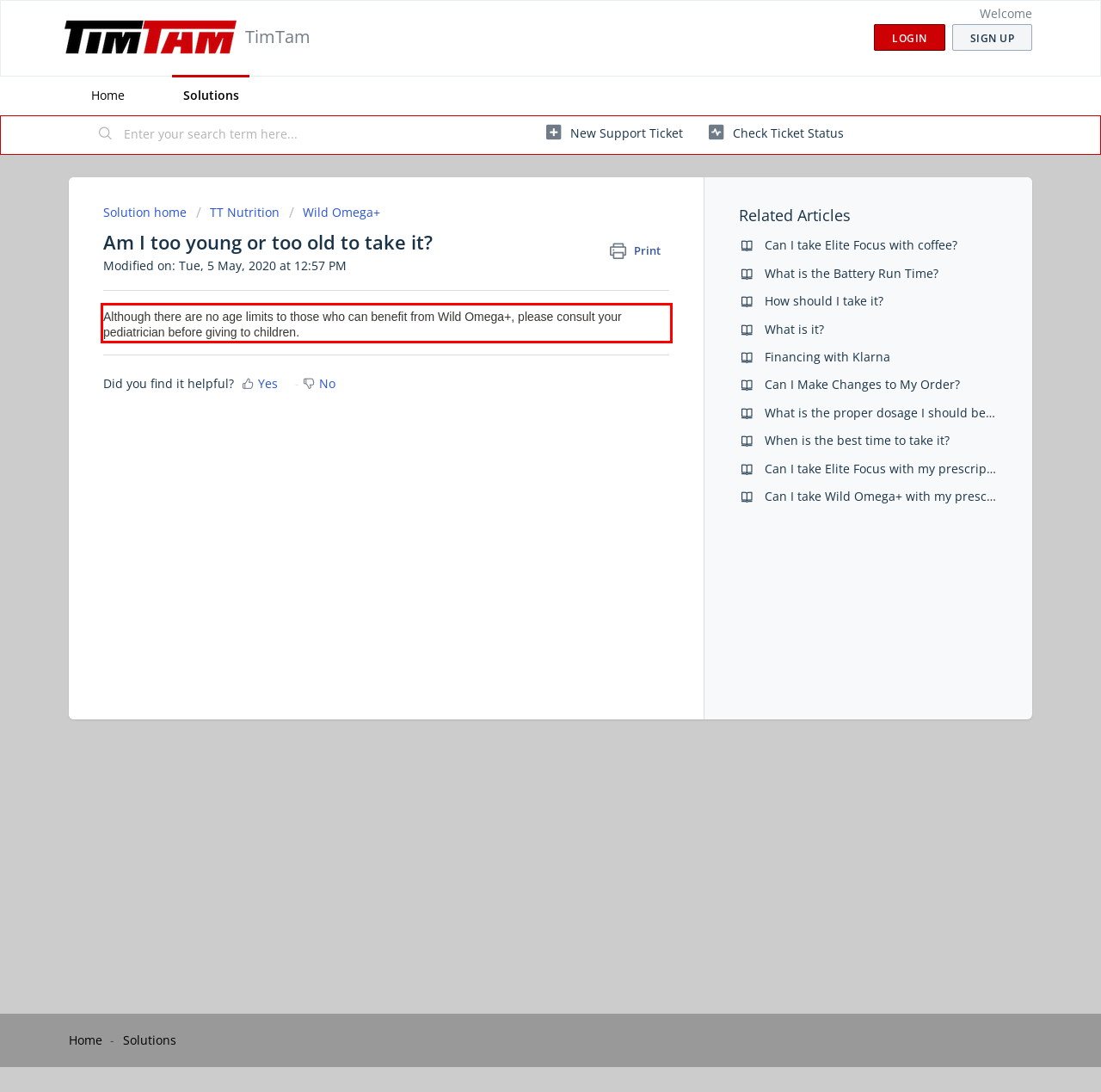Within the provided webpage screenshot, find the red rectangle bounding box and perform OCR to obtain the text content.

Although there are no age limits to those who can benefit from Wild Omega+, please consult your pediatrician before giving to children.